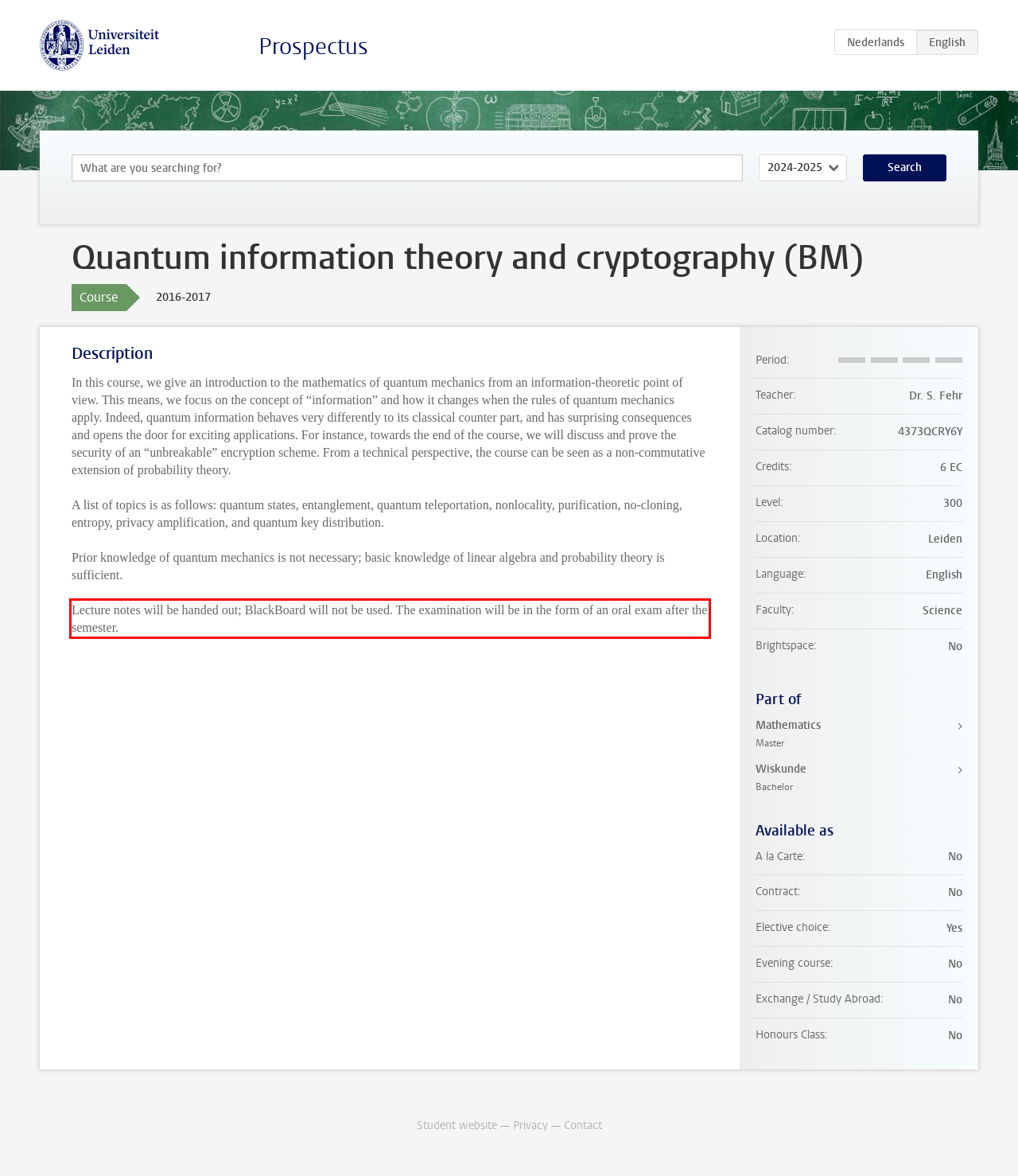In the given screenshot, locate the red bounding box and extract the text content from within it.

Lecture notes will be handed out; BlackBoard will not be used. The examination will be in the form of an oral exam after the semester.